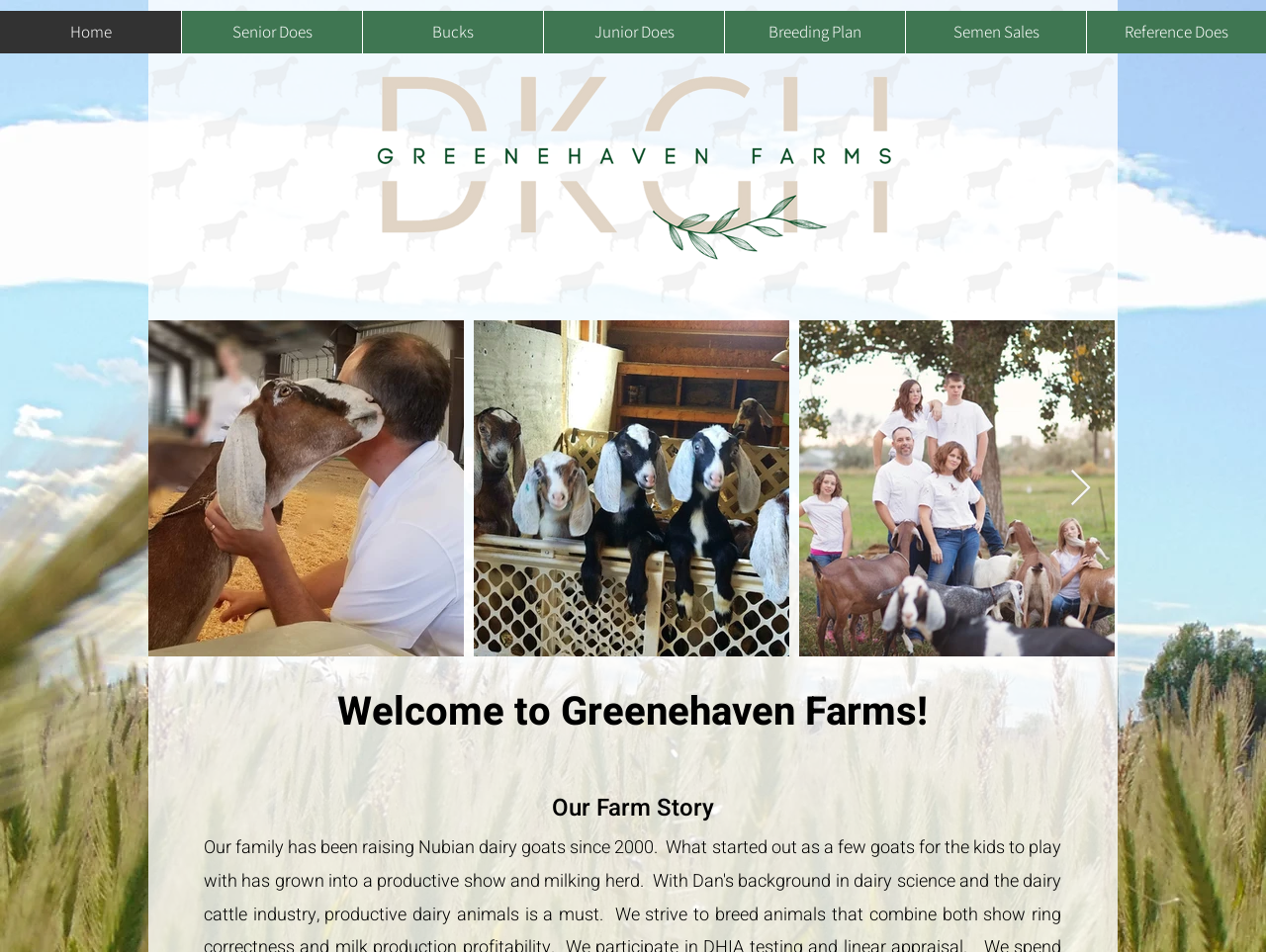Provide the bounding box coordinates for the specified HTML element described in this description: "Senior Does". The coordinates should be four float numbers ranging from 0 to 1, in the format [left, top, right, bottom].

[0.143, 0.011, 0.286, 0.056]